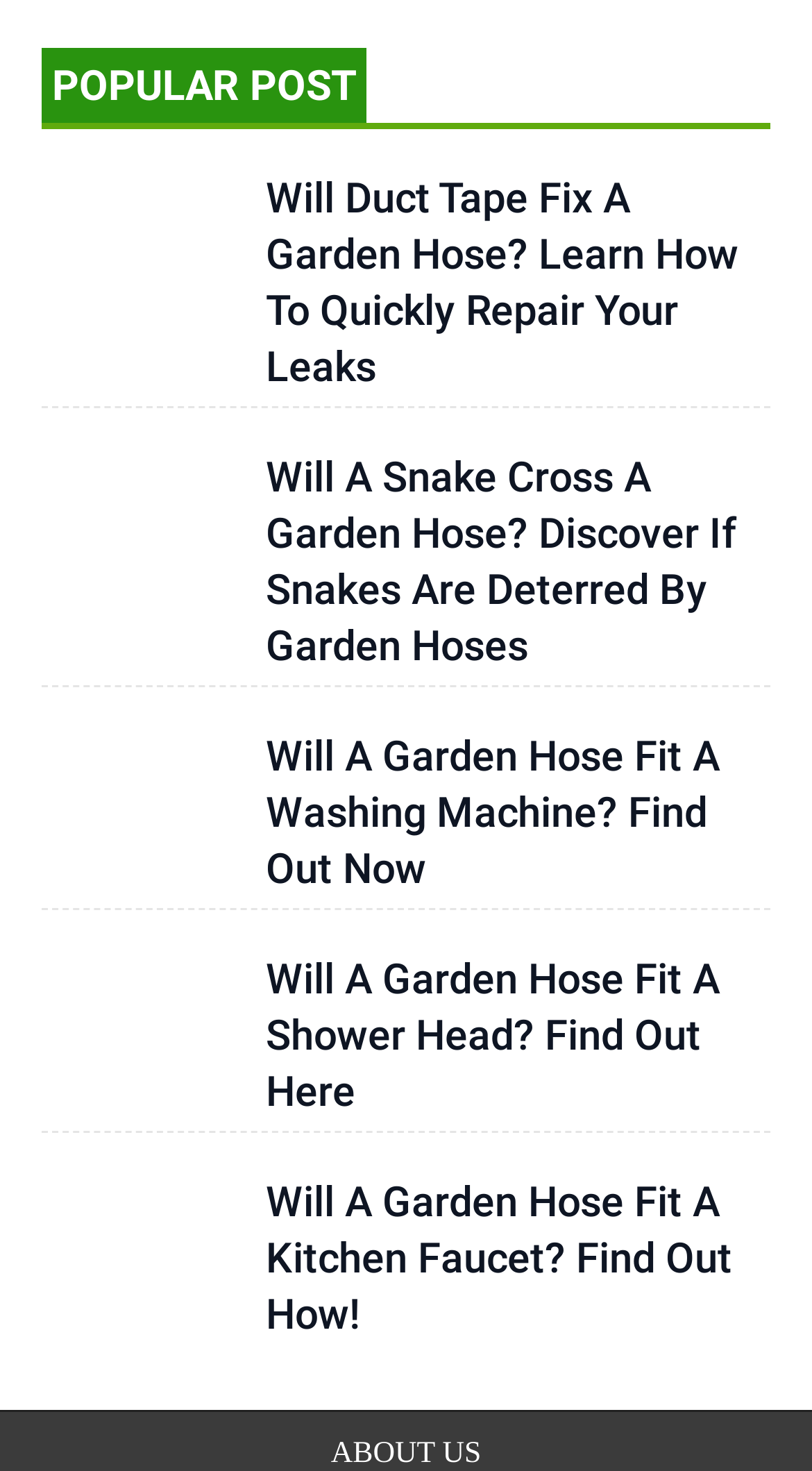Pinpoint the bounding box coordinates of the element to be clicked to execute the instruction: "Share this page to Facebook".

None